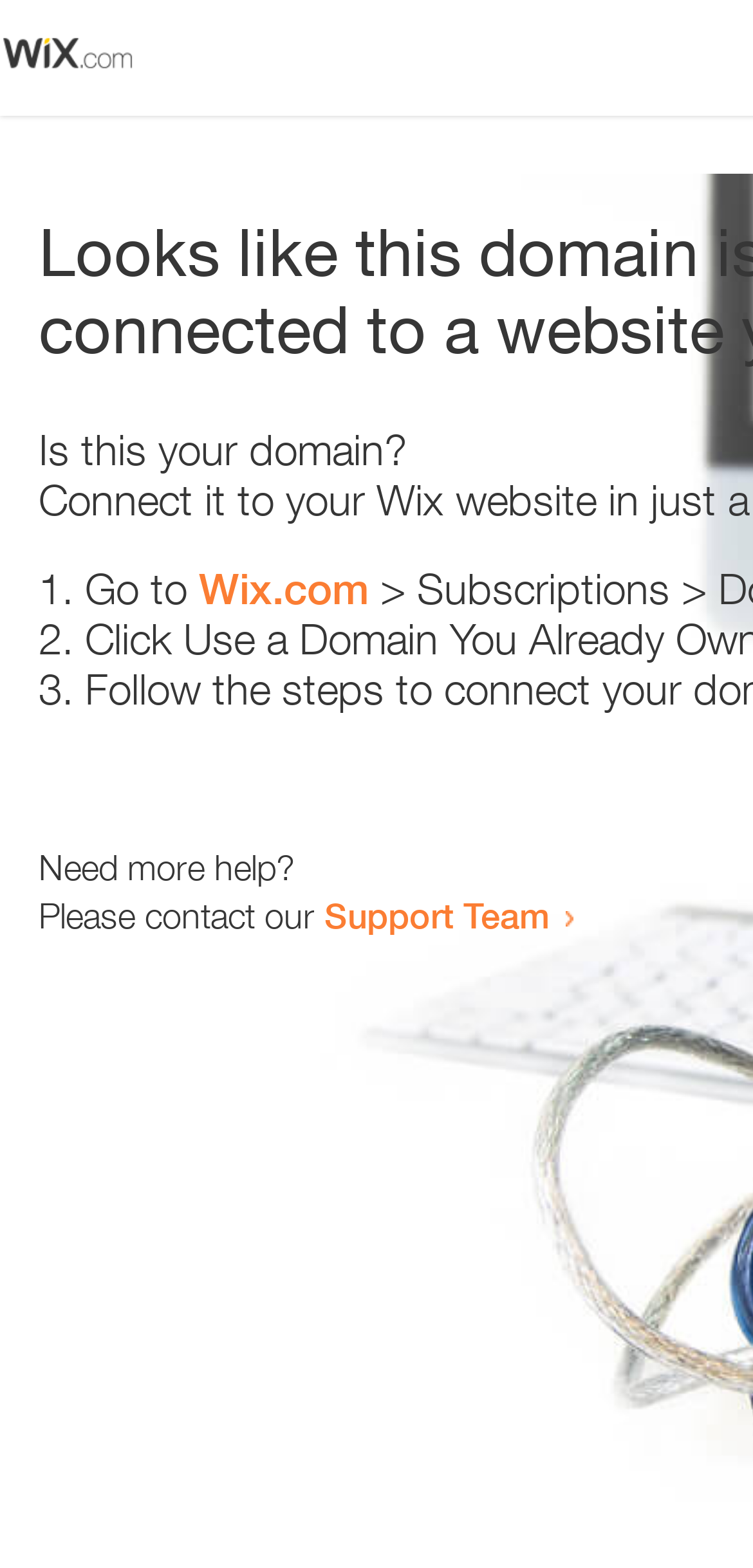Determine the bounding box coordinates for the UI element described. Format the coordinates as (top-left x, top-left y, bottom-right x, bottom-right y) and ensure all values are between 0 and 1. Element description: DUBLIN

None